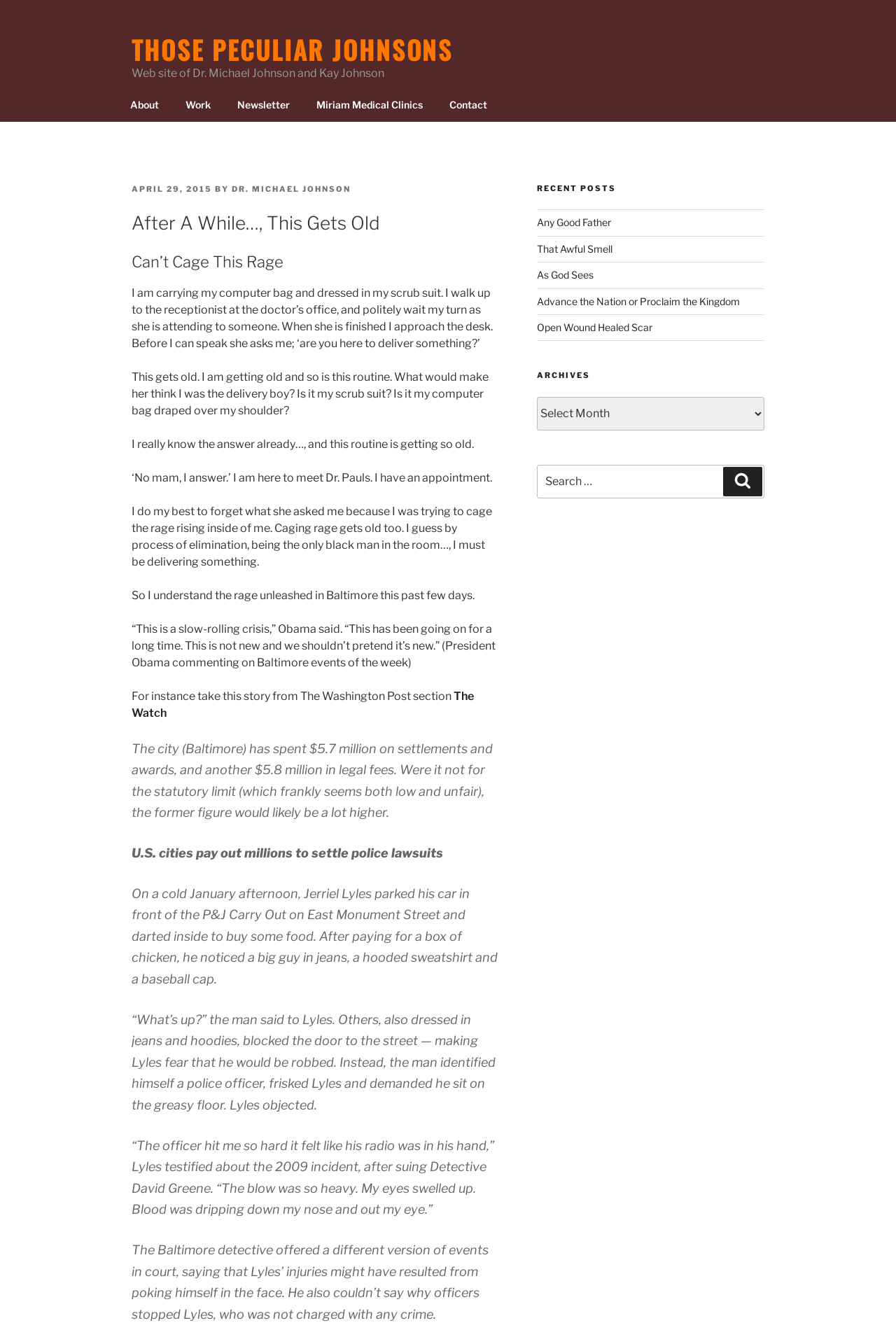Please identify the bounding box coordinates of the element's region that I should click in order to complete the following instruction: "Select an archive from the dropdown". The bounding box coordinates consist of four float numbers between 0 and 1, i.e., [left, top, right, bottom].

[0.599, 0.297, 0.853, 0.322]